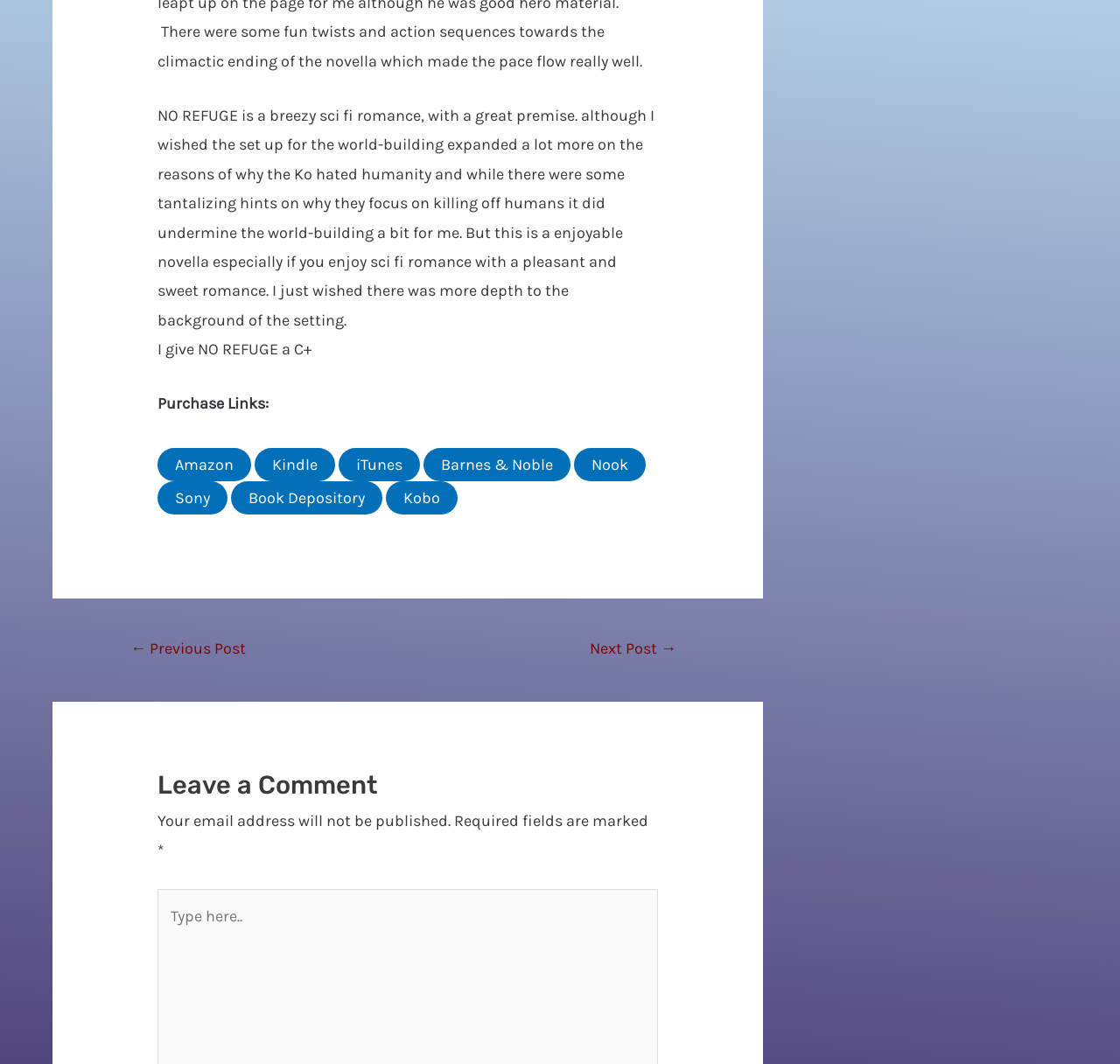Could you indicate the bounding box coordinates of the region to click in order to complete this instruction: "Click the Kindle link".

[0.227, 0.428, 0.299, 0.446]